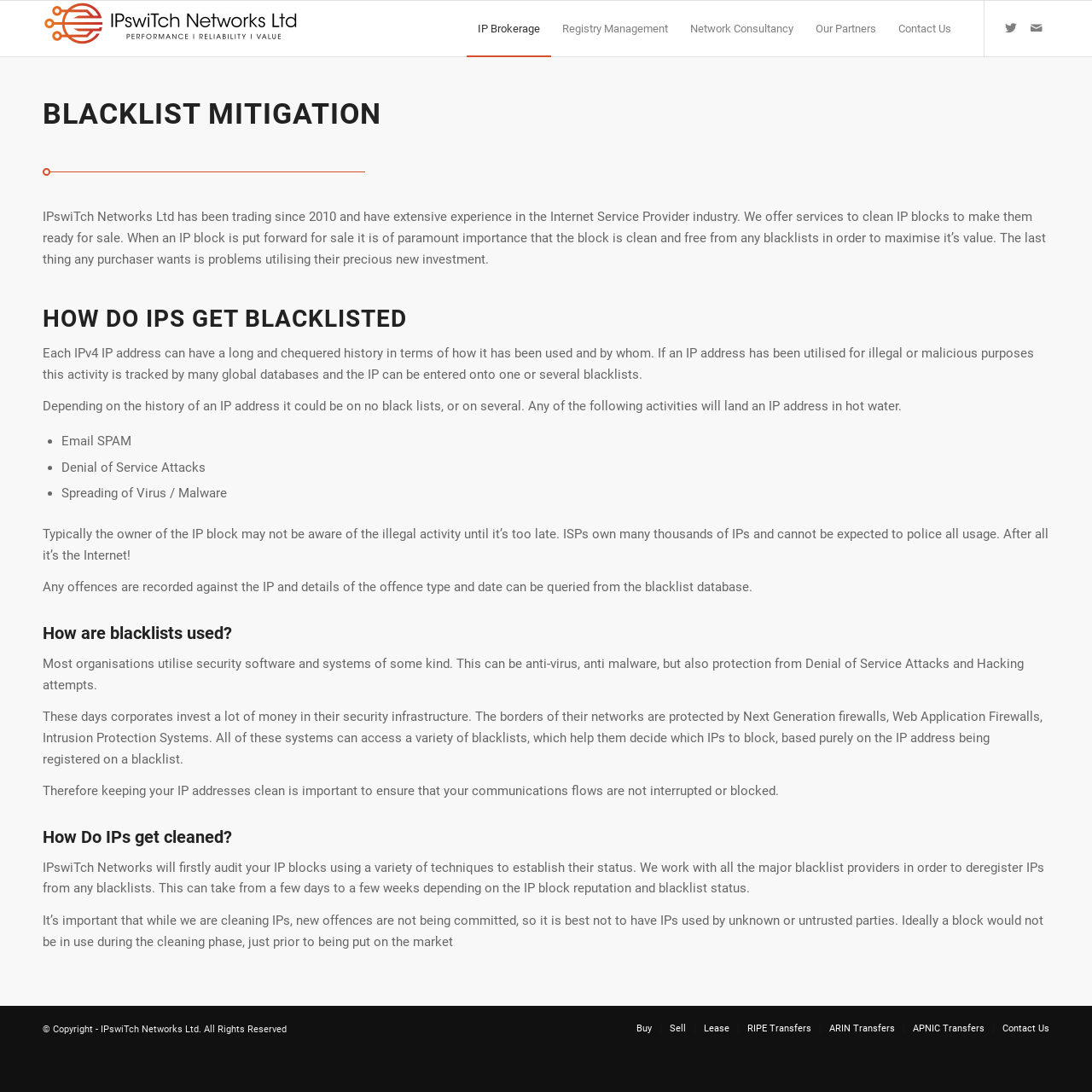What is IPswiTch Networks Ltd?
By examining the image, provide a one-word or phrase answer.

ISP industry company